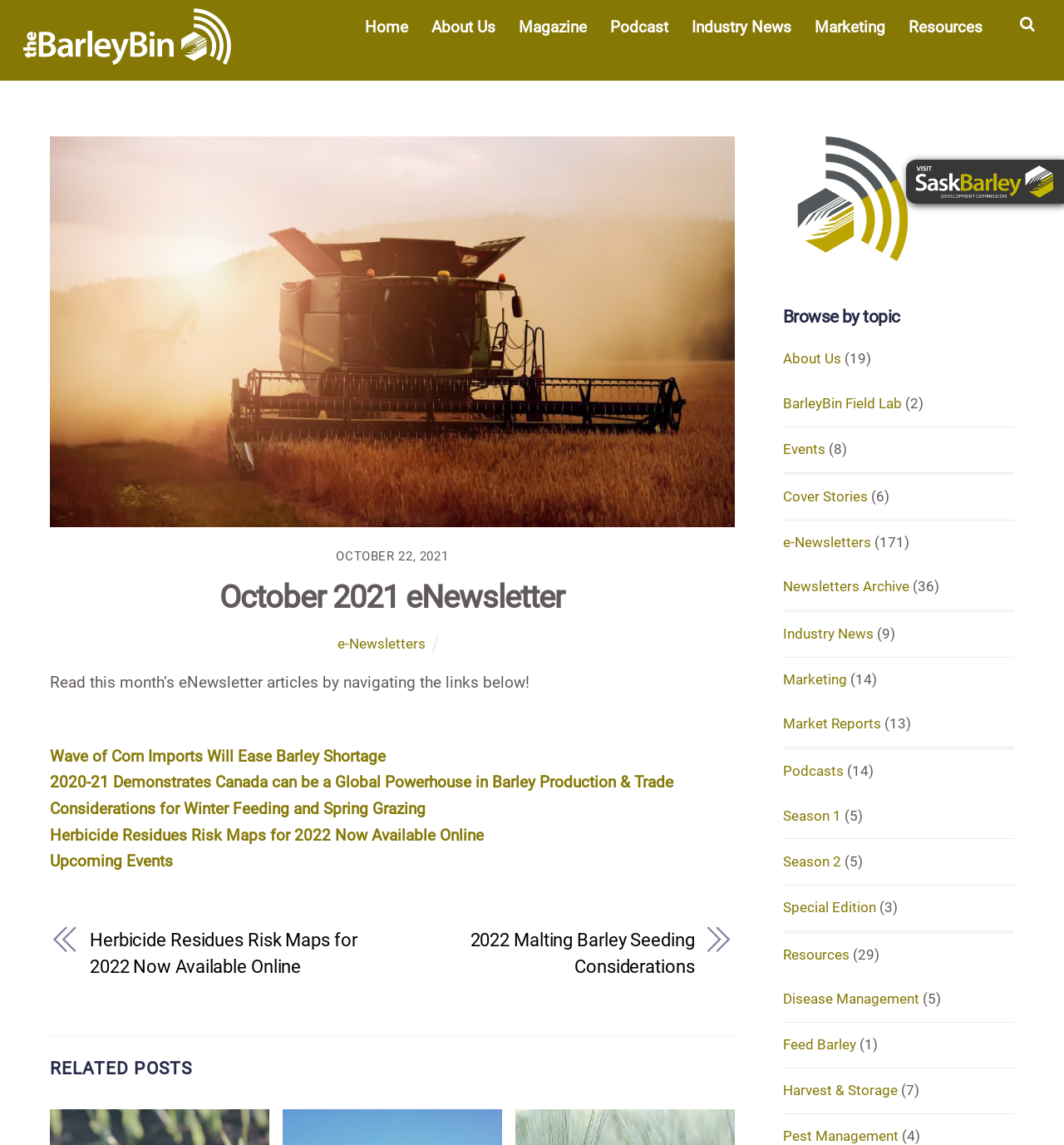Provide a thorough description of this webpage.

The webpage is an eNewsletter from The Barley Bin, dated October 2021. At the top, there is a logo and a search icon on the right side. Below the logo, there is a navigation menu with links to Home, About Us, Magazine, Podcast, Industry News, Marketing, and Resources.

The main content of the page is an article with a large image at the top, followed by a heading "October 2021 eNewsletter" and a time stamp "OCTOBER 22, 2021". Below the heading, there is a brief introduction to the eNewsletter, followed by a list of links to various articles, including "Wave of Corn Imports Will Ease Barley Shortage", "2020-21 Demonstrates Canada can be a Global Powerhouse in Barley Production & Trade", and "Considerations for Winter Feeding and Spring Grazing".

On the right side of the page, there is a section titled "RELATED POSTS" with links to various topics, including "About Us", "BarleyBin Field Lab", "Events", and "Cover Stories". Each topic has a number in parentheses, indicating the number of related posts.

At the bottom of the page, there is a link to "Visit the SaskBarley website" with a logo.